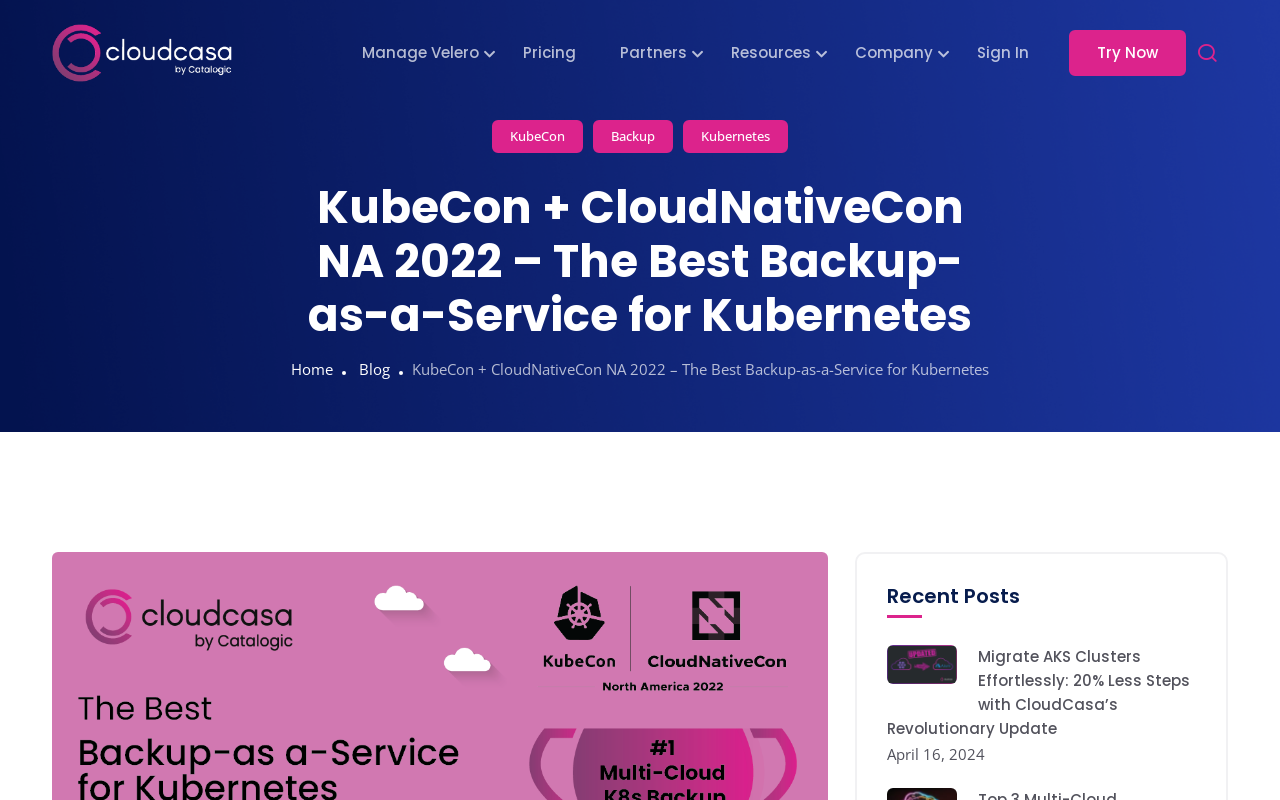Pinpoint the bounding box coordinates of the clickable area needed to execute the instruction: "Sign in to the account". The coordinates should be specified as four float numbers between 0 and 1, i.e., [left, top, right, bottom].

[0.763, 0.052, 0.804, 0.078]